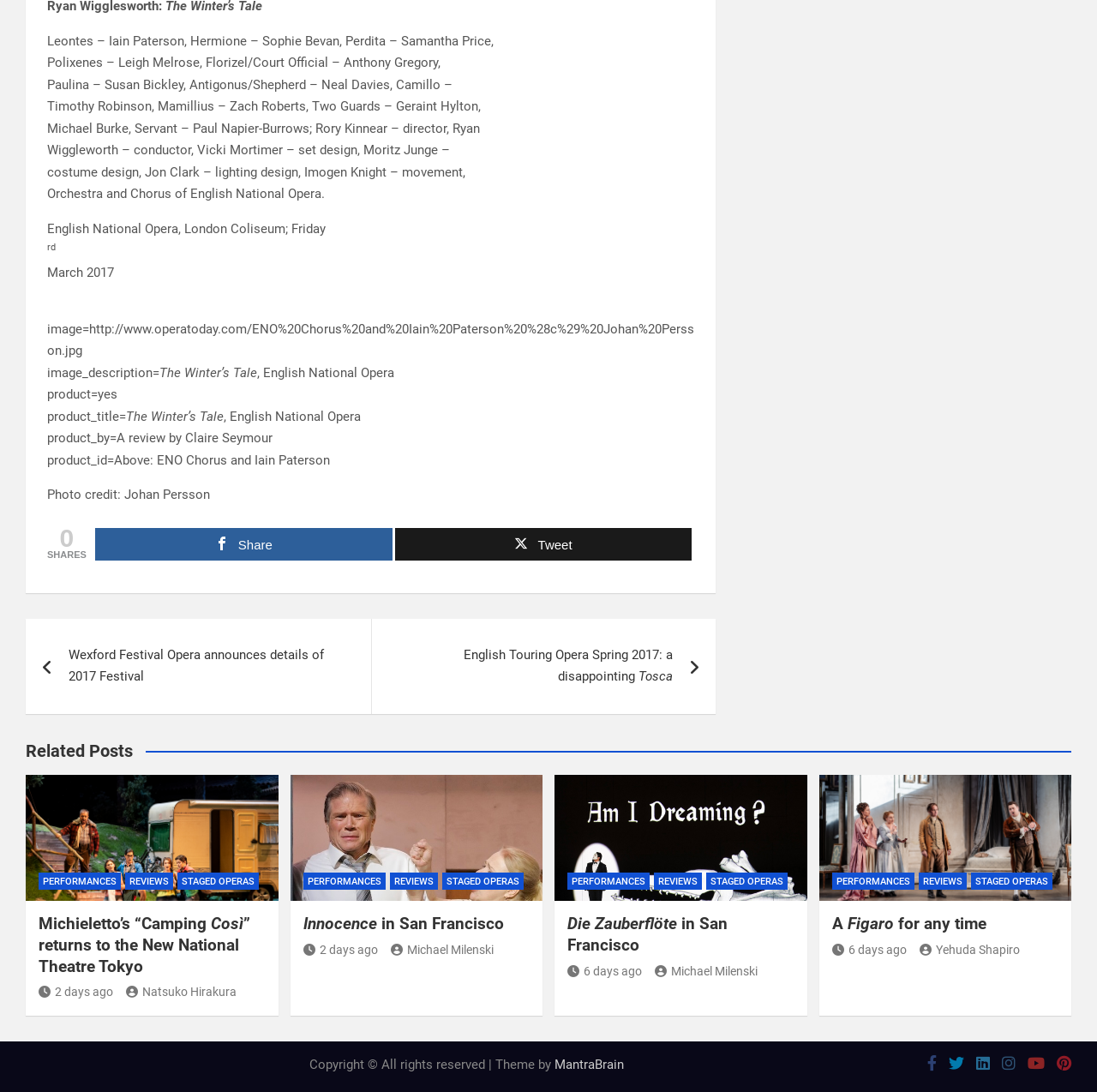How many shares does the article have?
Please provide a single word or phrase in response based on the screenshot.

0